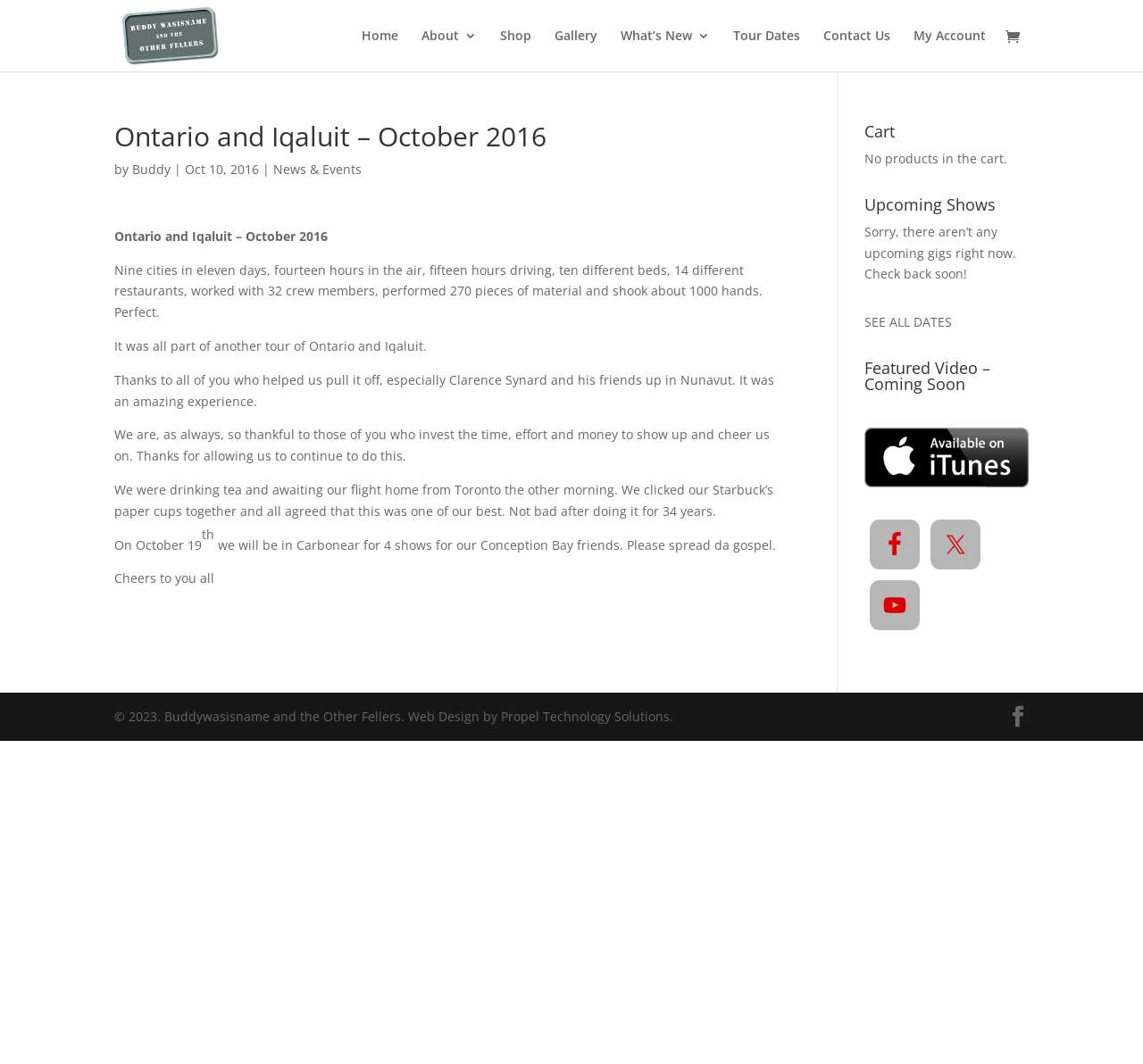Pinpoint the bounding box coordinates of the clickable element to carry out the following instruction: "Read the latest news."

[0.1, 0.116, 0.689, 0.575]